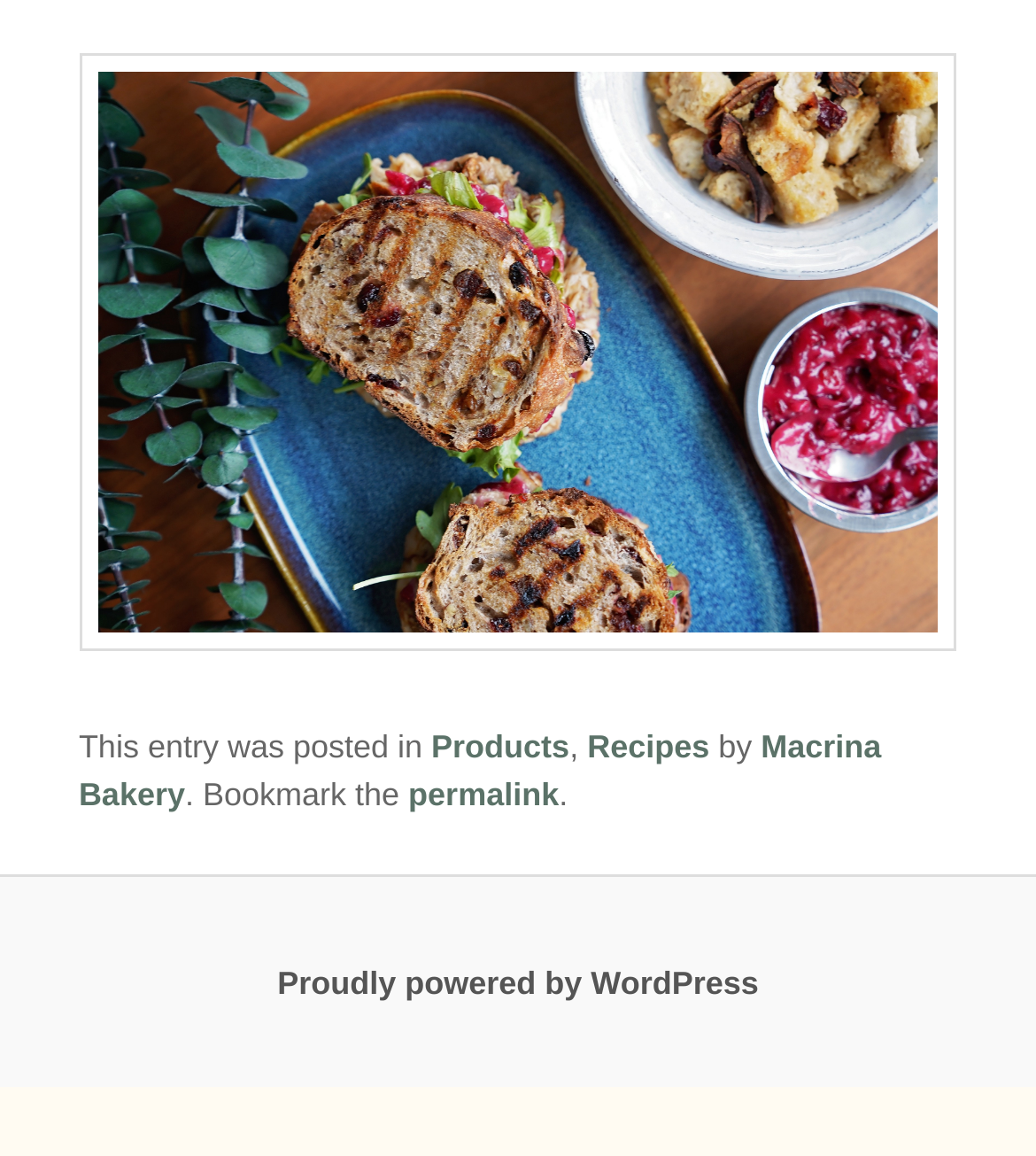What is the name of the bakery?
Using the visual information, respond with a single word or phrase.

Macrina Bakery